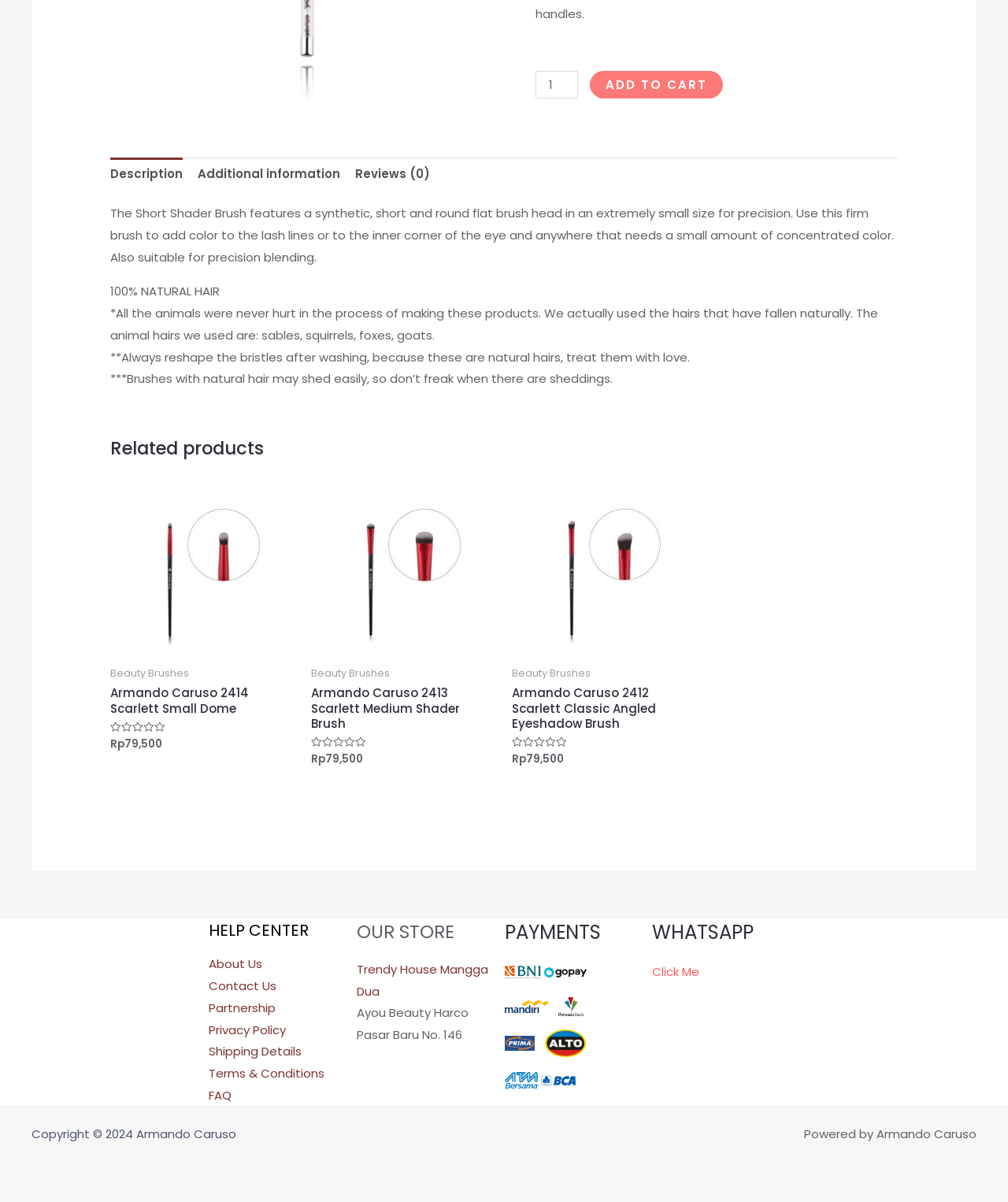Give the bounding box coordinates for this UI element: "Terms & Conditions". The coordinates should be four float numbers between 0 and 1, arranged as [left, top, right, bottom].

[0.207, 0.886, 0.322, 0.9]